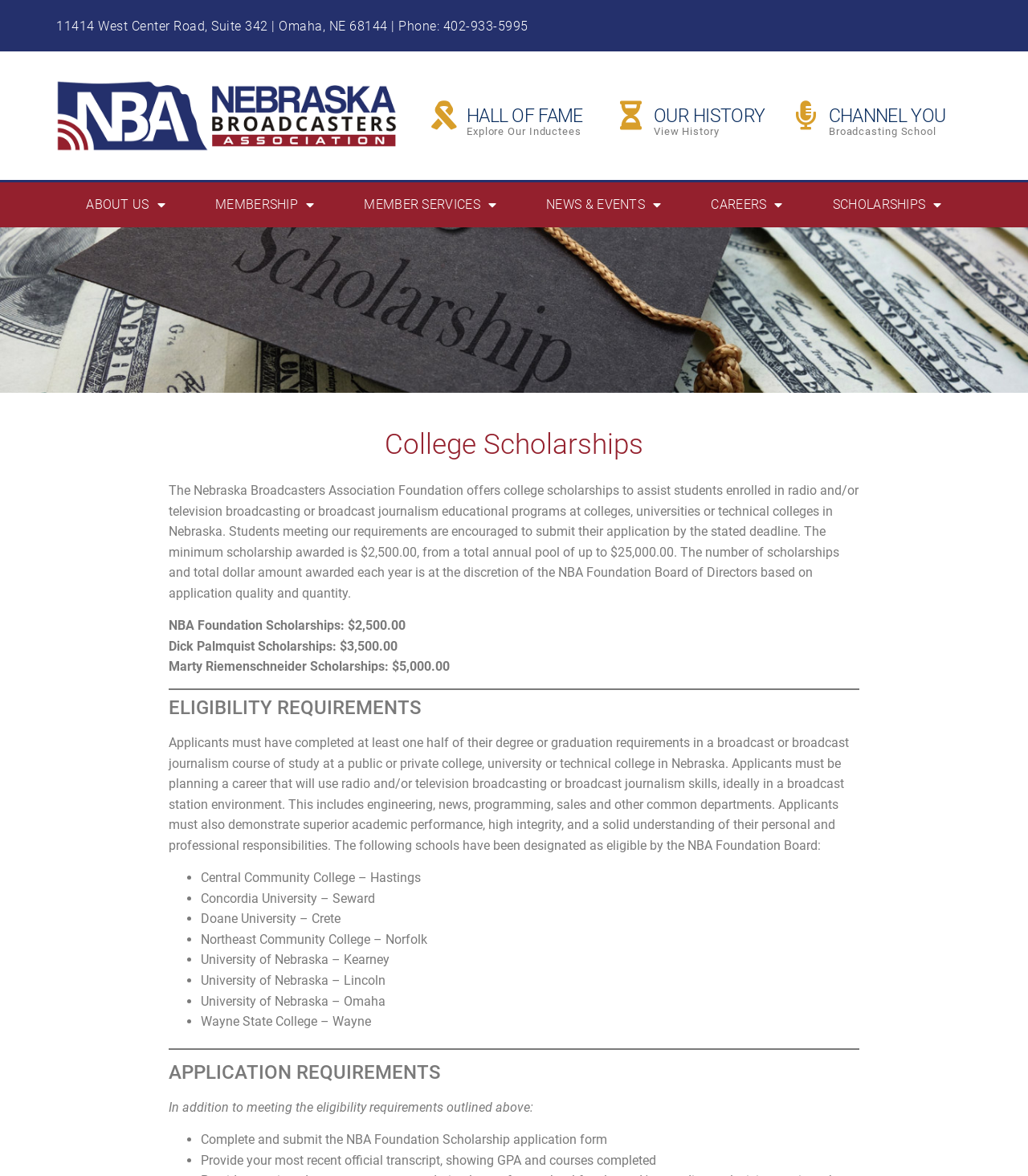What is the deadline for submitting the NBA Foundation Scholarship application?
Examine the image and provide an in-depth answer to the question.

The webpage does not mention a specific deadline for submitting the NBA Foundation Scholarship application, but it encourages students to submit their application by the stated deadline, which is not provided on the webpage.